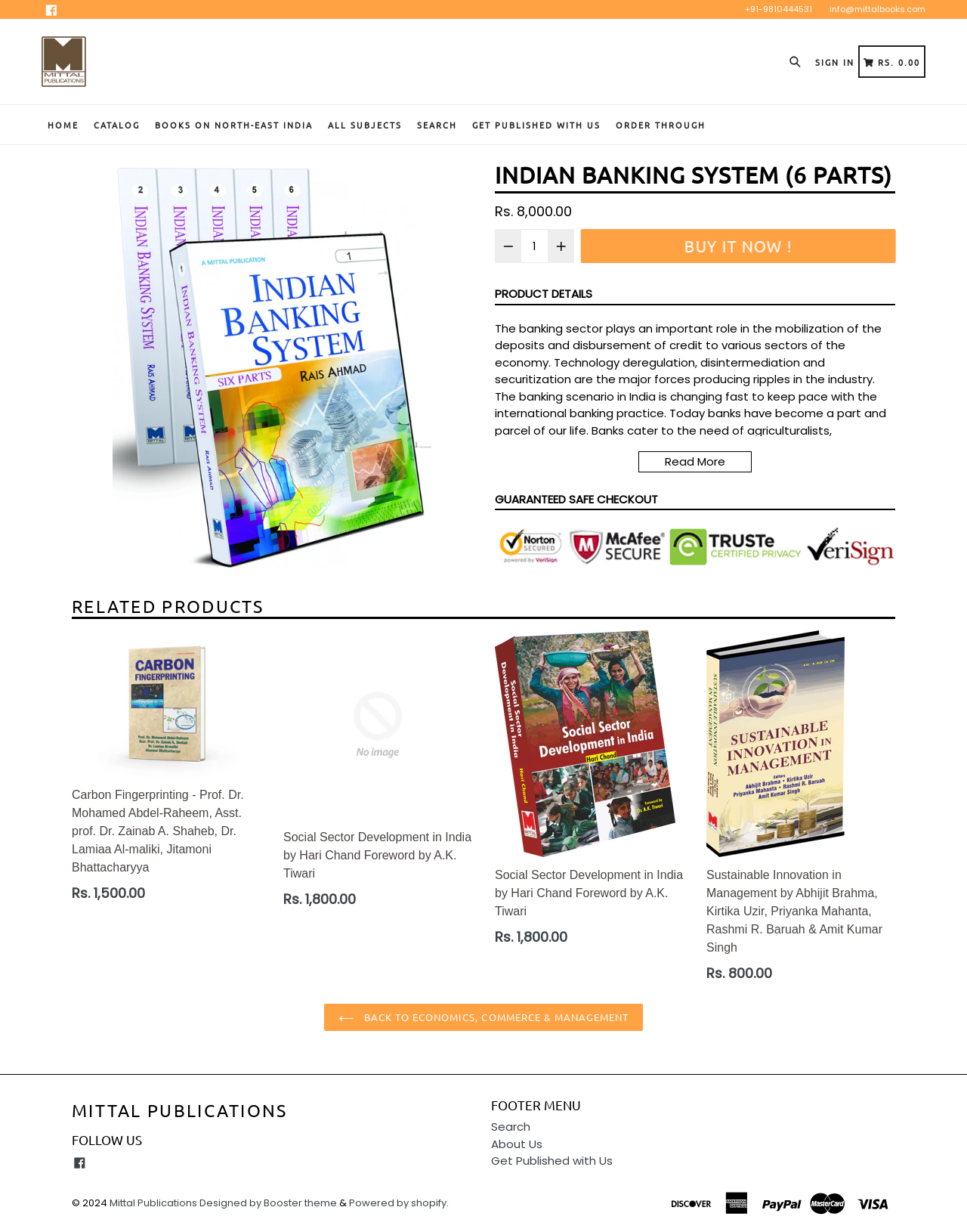Please reply to the following question with a single word or a short phrase:
What is the purpose of banks according to the book description?

to accelerate economic growth